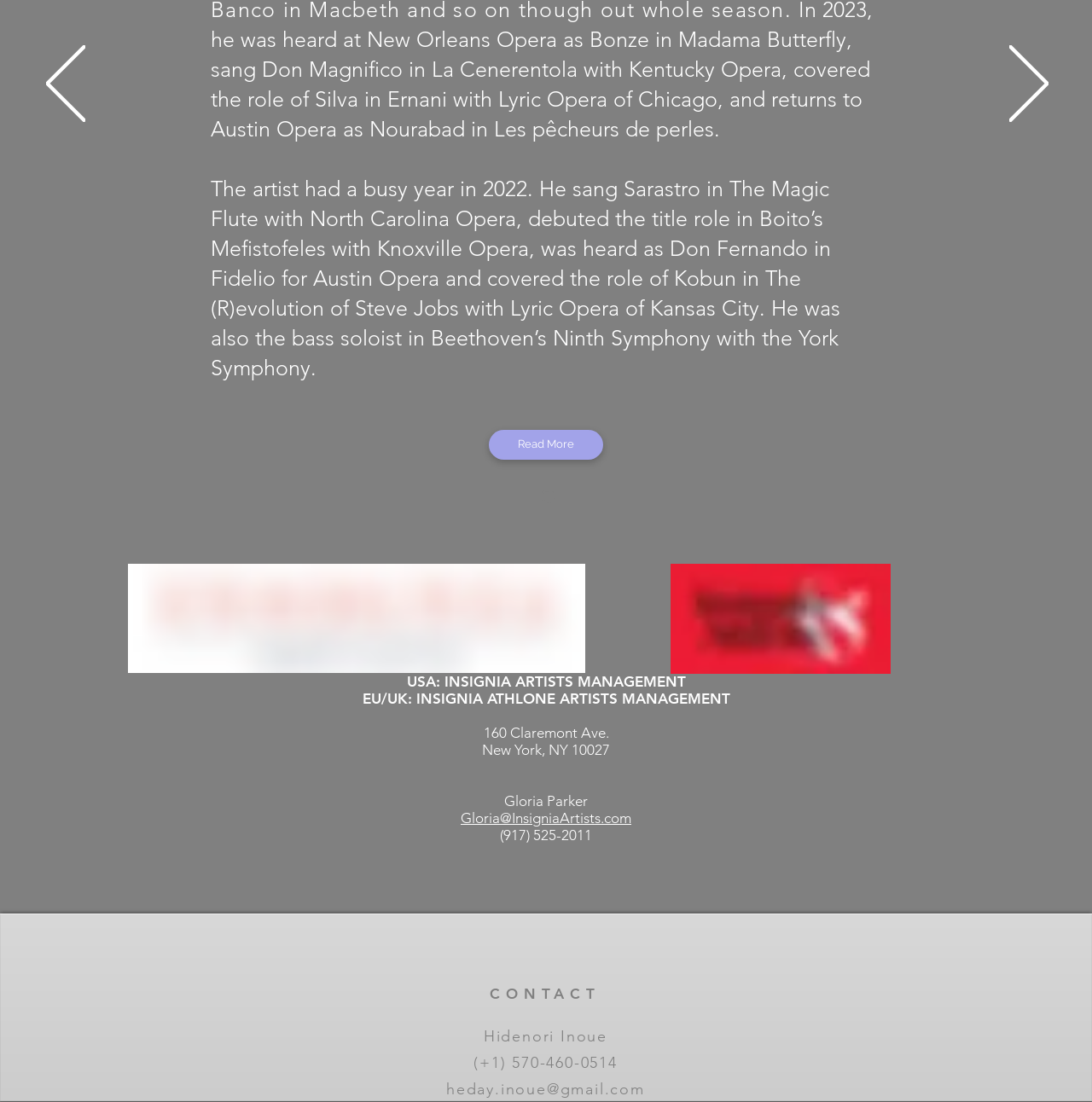Select the bounding box coordinates of the element I need to click to carry out the following instruction: "Contact Hidenori Inoue via email".

[0.409, 0.98, 0.591, 0.997]